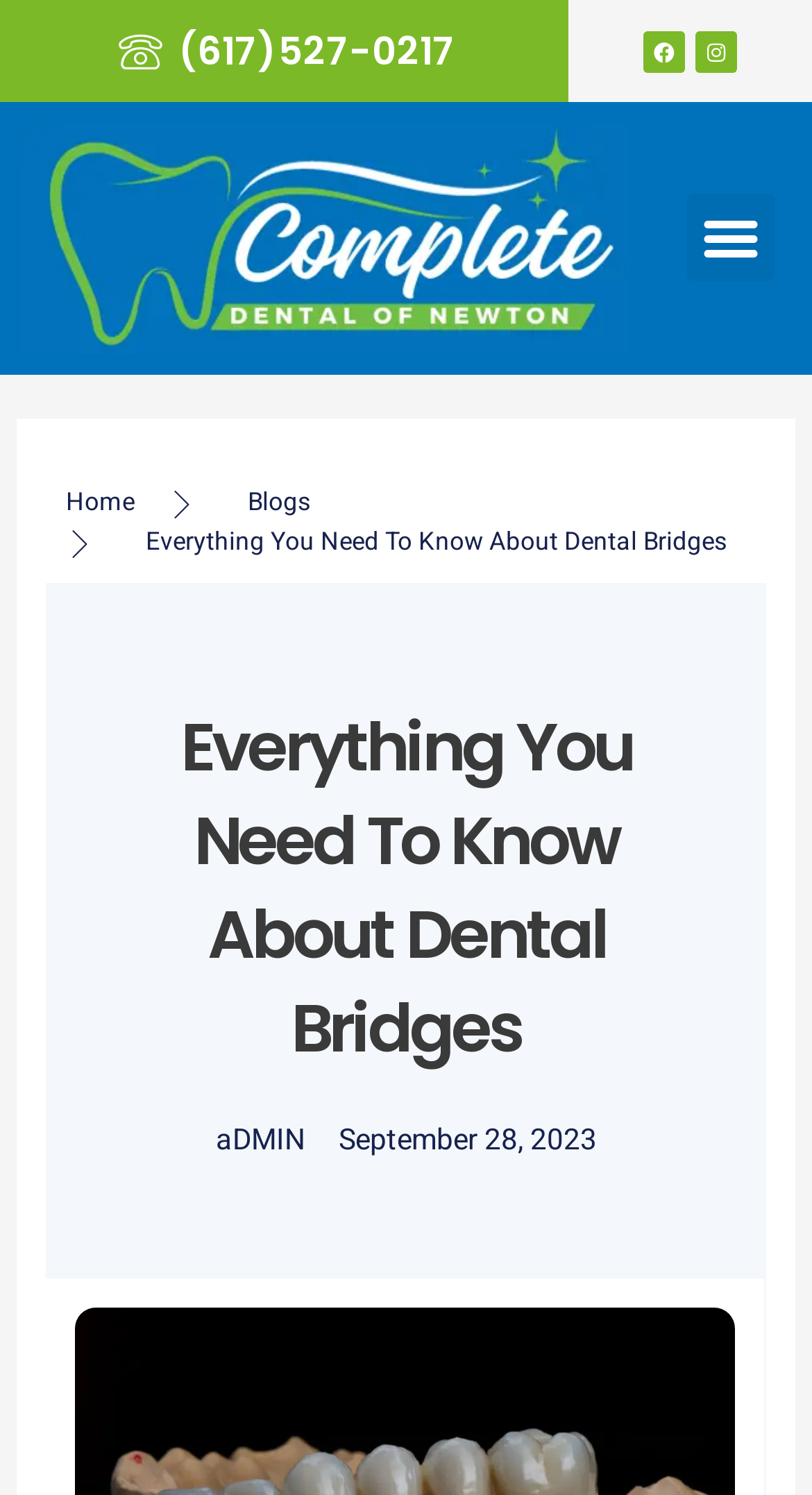Provide a brief response in the form of a single word or phrase:
Is the menu toggle button expanded?

No